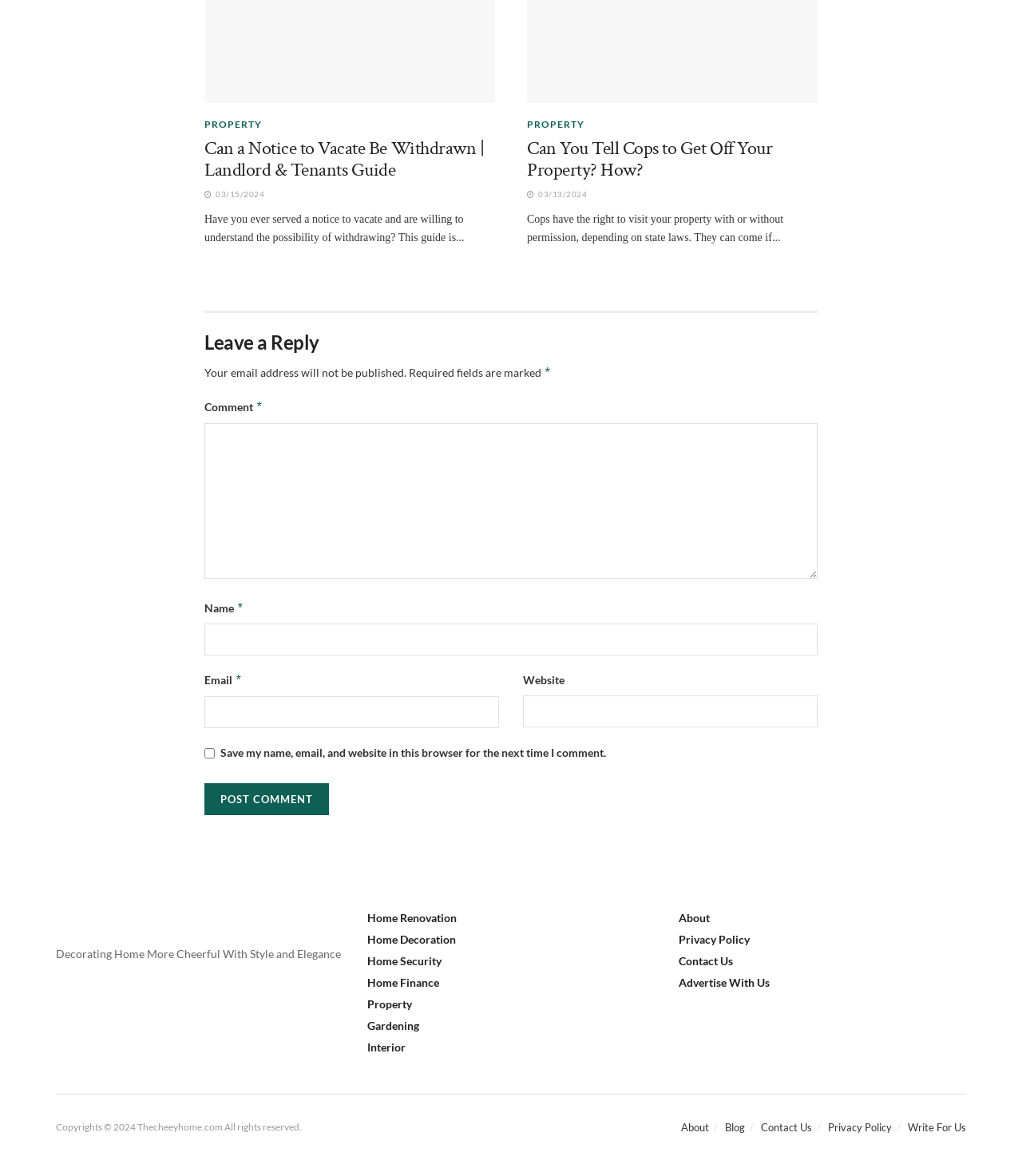Specify the bounding box coordinates of the area that needs to be clicked to achieve the following instruction: "Click the 'Post Comment' button".

[0.2, 0.666, 0.322, 0.693]